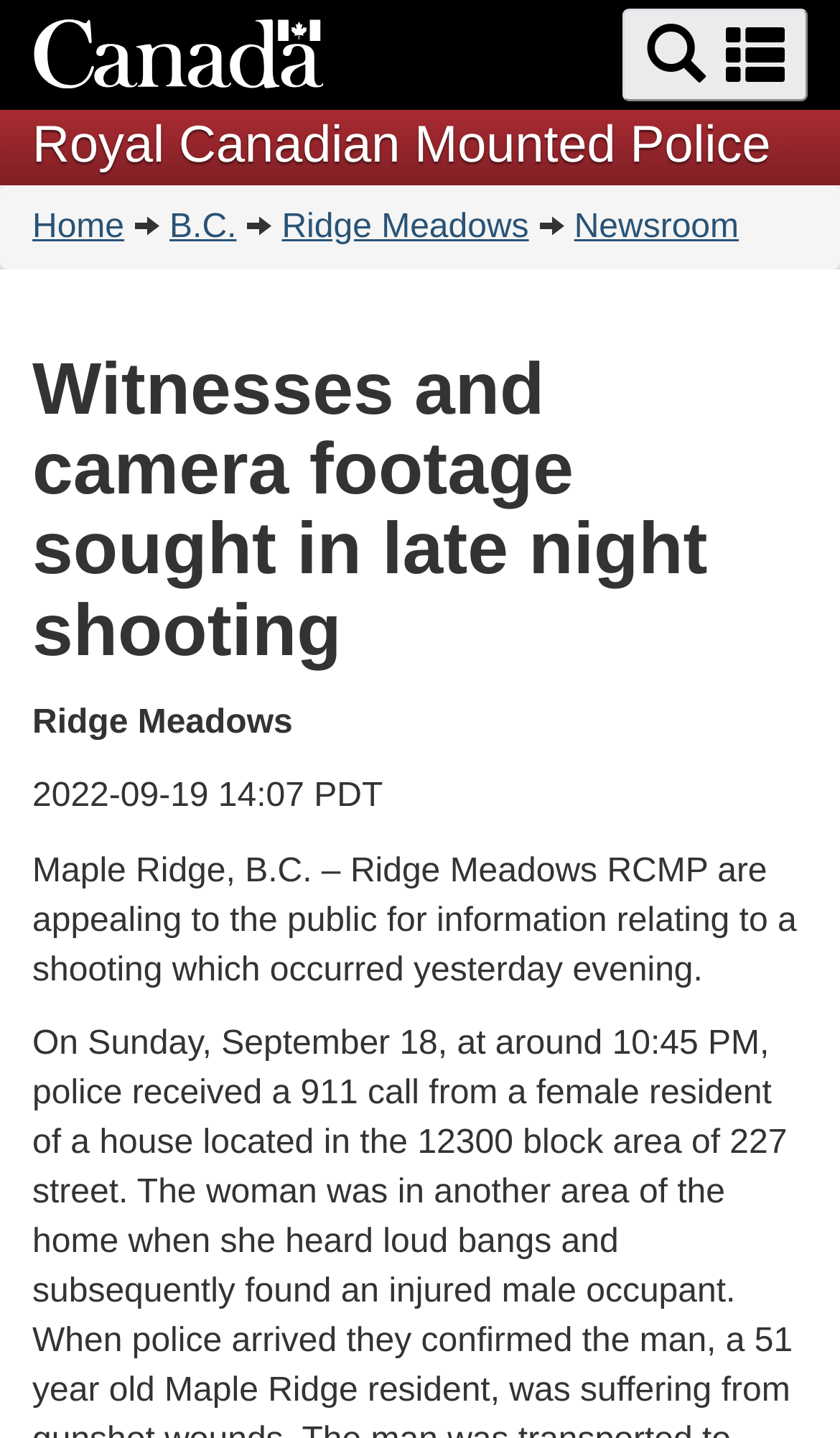What is the symbol shown at the top of the page?
Answer with a single word or phrase, using the screenshot for reference.

Government of Canada